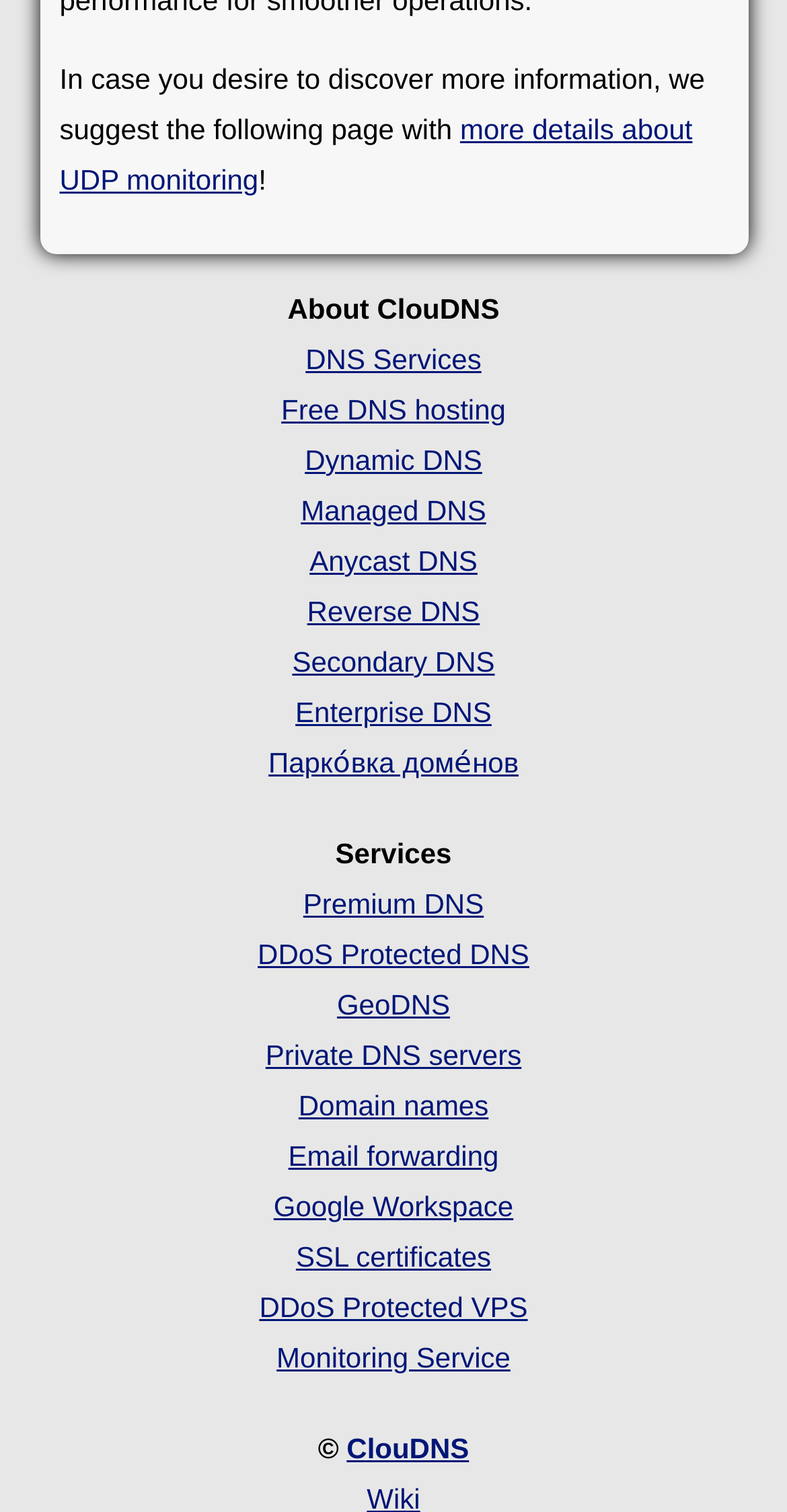What symbol is used to separate the company name from the copyright information?
Answer the question in as much detail as possible.

I noticed that the company name 'ClouDNS' is followed by the copyright symbol '©', which is a static text element with bounding box coordinates [0.404, 0.947, 0.44, 0.968]. This symbol is used to separate the company name from the copyright information.